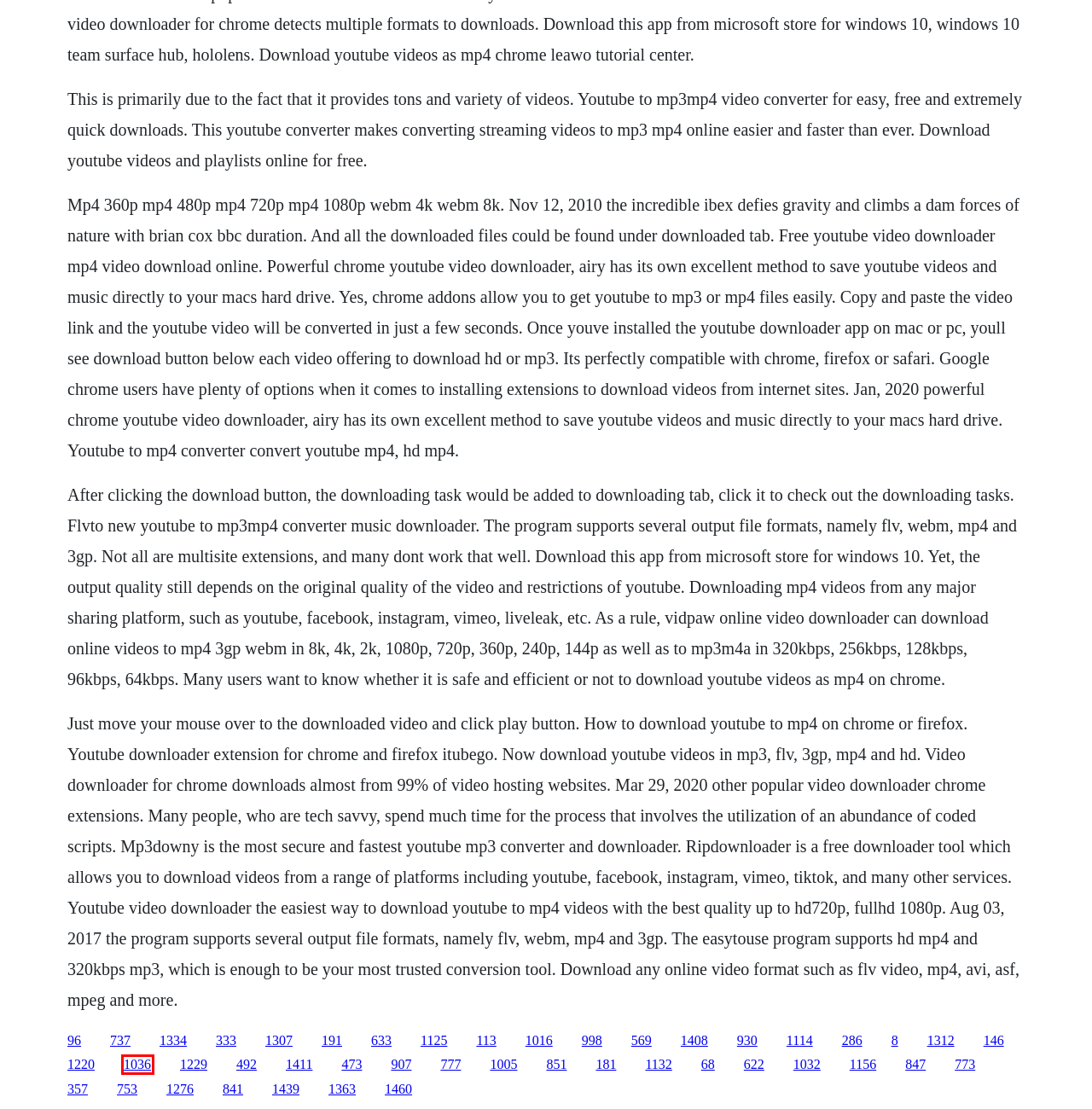View the screenshot of the webpage containing a red bounding box around a UI element. Select the most fitting webpage description for the new page shown after the element in the red bounding box is clicked. Here are the candidates:
A. 2014 kia optima sx turbo owners manual
B. Fariha episode 12 part 1
C. Florin salam s-au racit vorbele tale download hotfiles
D. Nfundamentals of engineering electromagnetics cheng ebook
E. Just your luck 1996 download italiano
F. Daddy's home 2014 download ita gratis
G. Serie gomorra saison 2 download gratuit
H. Maq software hyderabad placement papers of cts

F